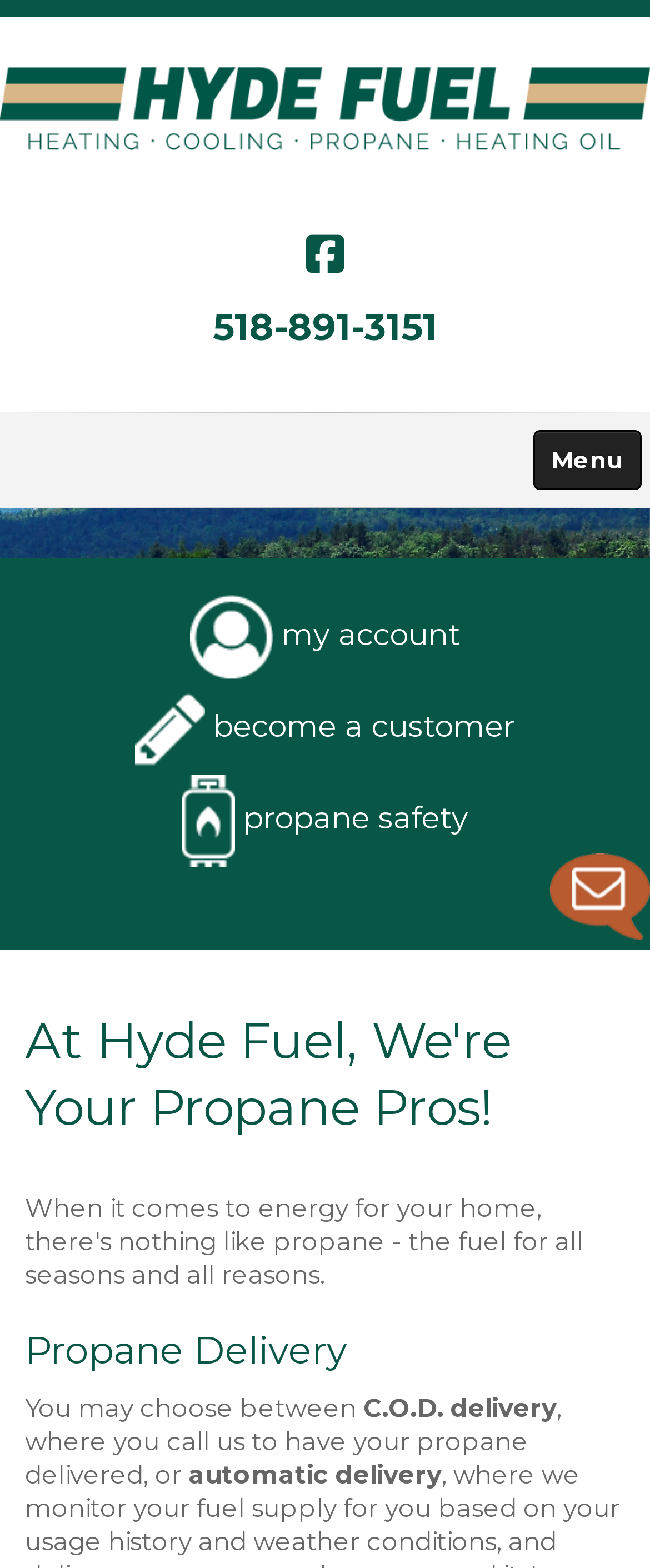Please identify the bounding box coordinates of the element I need to click to follow this instruction: "Learn about propane safety".

[0.279, 0.51, 0.721, 0.534]